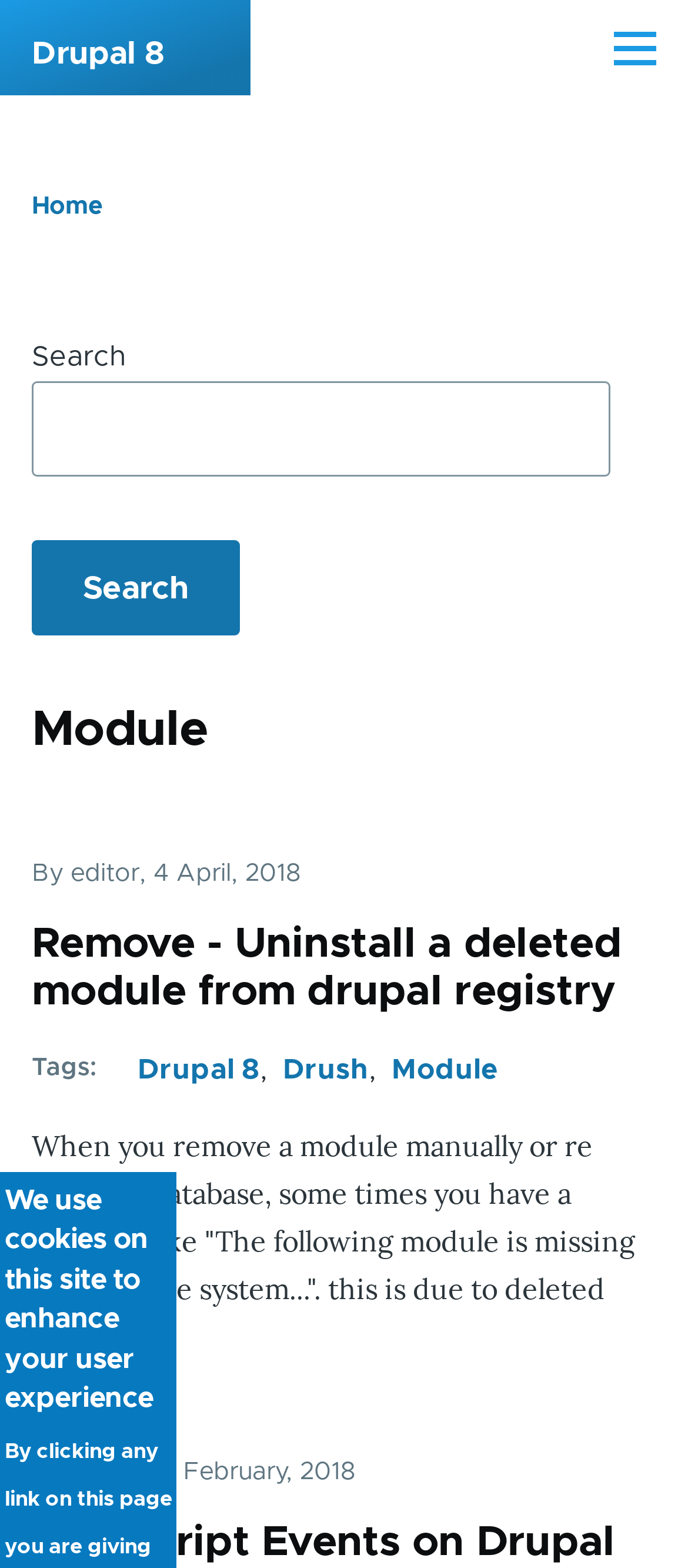Identify the bounding box coordinates for the UI element described as: "Drupal 8". The coordinates should be provided as four floats between 0 and 1: [left, top, right, bottom].

[0.046, 0.025, 0.238, 0.045]